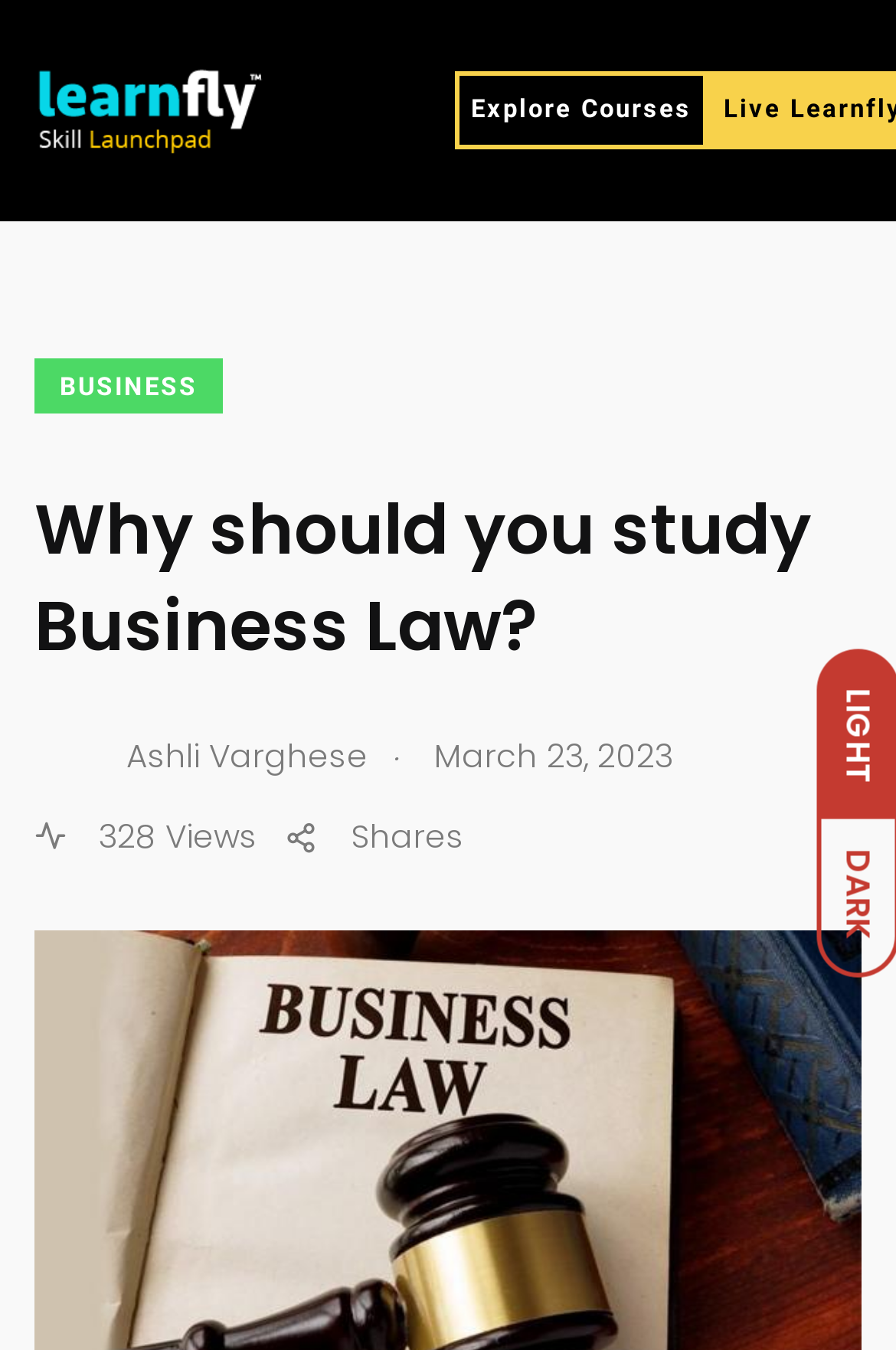What is the name of the blog? Examine the screenshot and reply using just one word or a brief phrase.

Learnfly